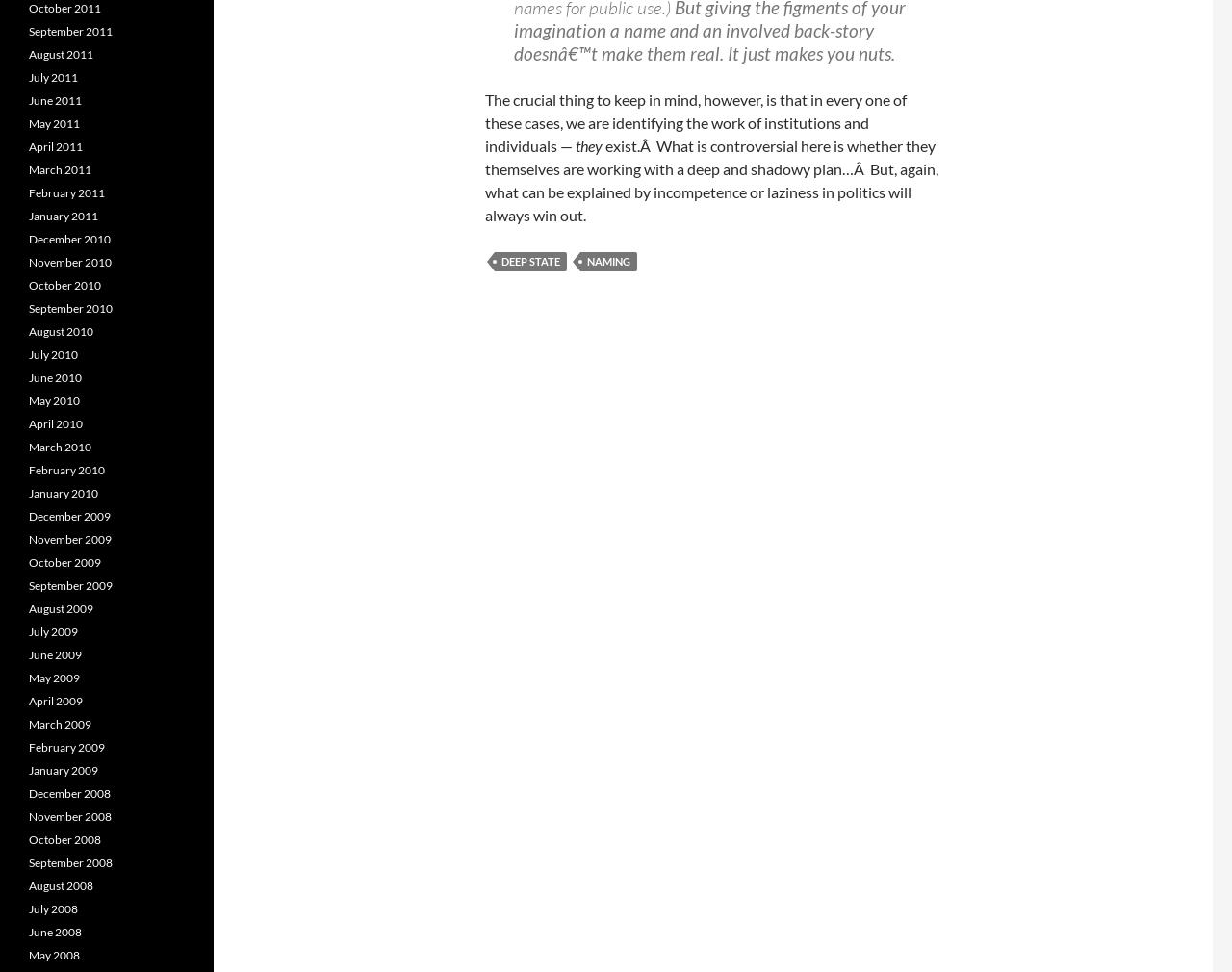Please specify the bounding box coordinates of the region to click in order to perform the following instruction: "Browse August 2011".

[0.023, 0.049, 0.076, 0.063]